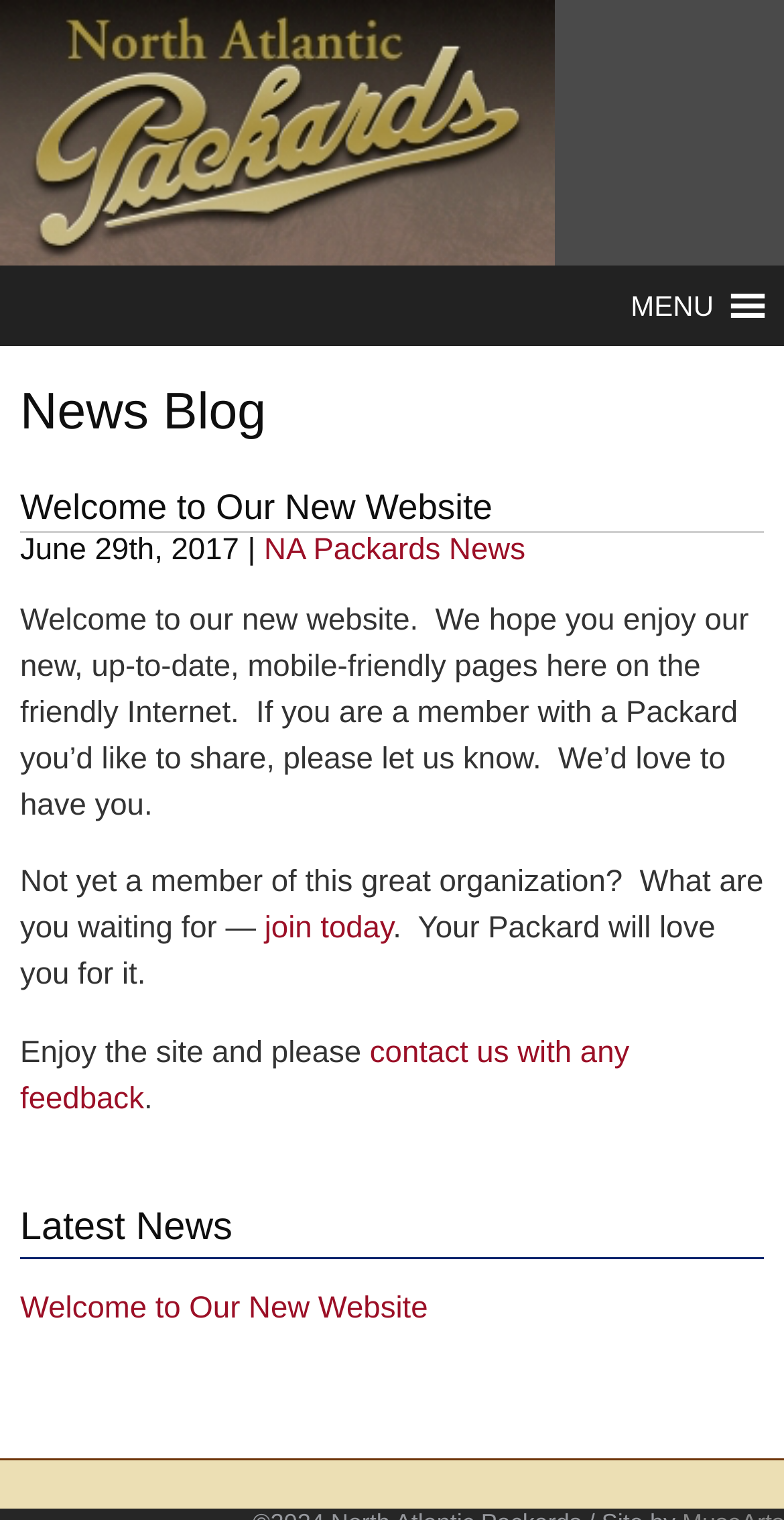What is encouraged to be shared on the website?
Provide an in-depth and detailed explanation in response to the question.

The website encourages members with a Packard to share it, as stated in the text 'If you are a member with a Packard you’d like to share, please let us know'.